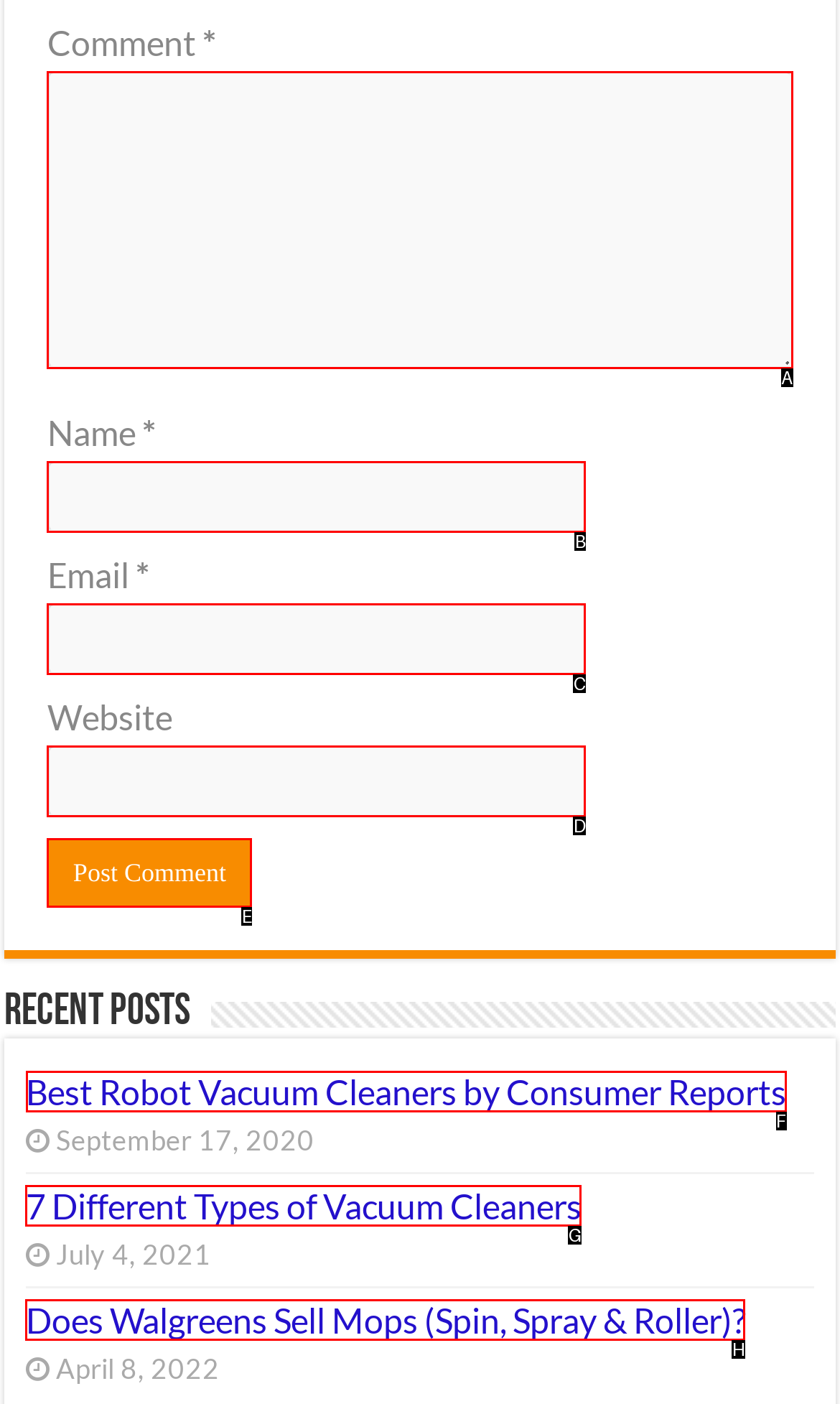Select the proper HTML element to perform the given task: Read the article about Best Robot Vacuum Cleaners Answer with the corresponding letter from the provided choices.

F